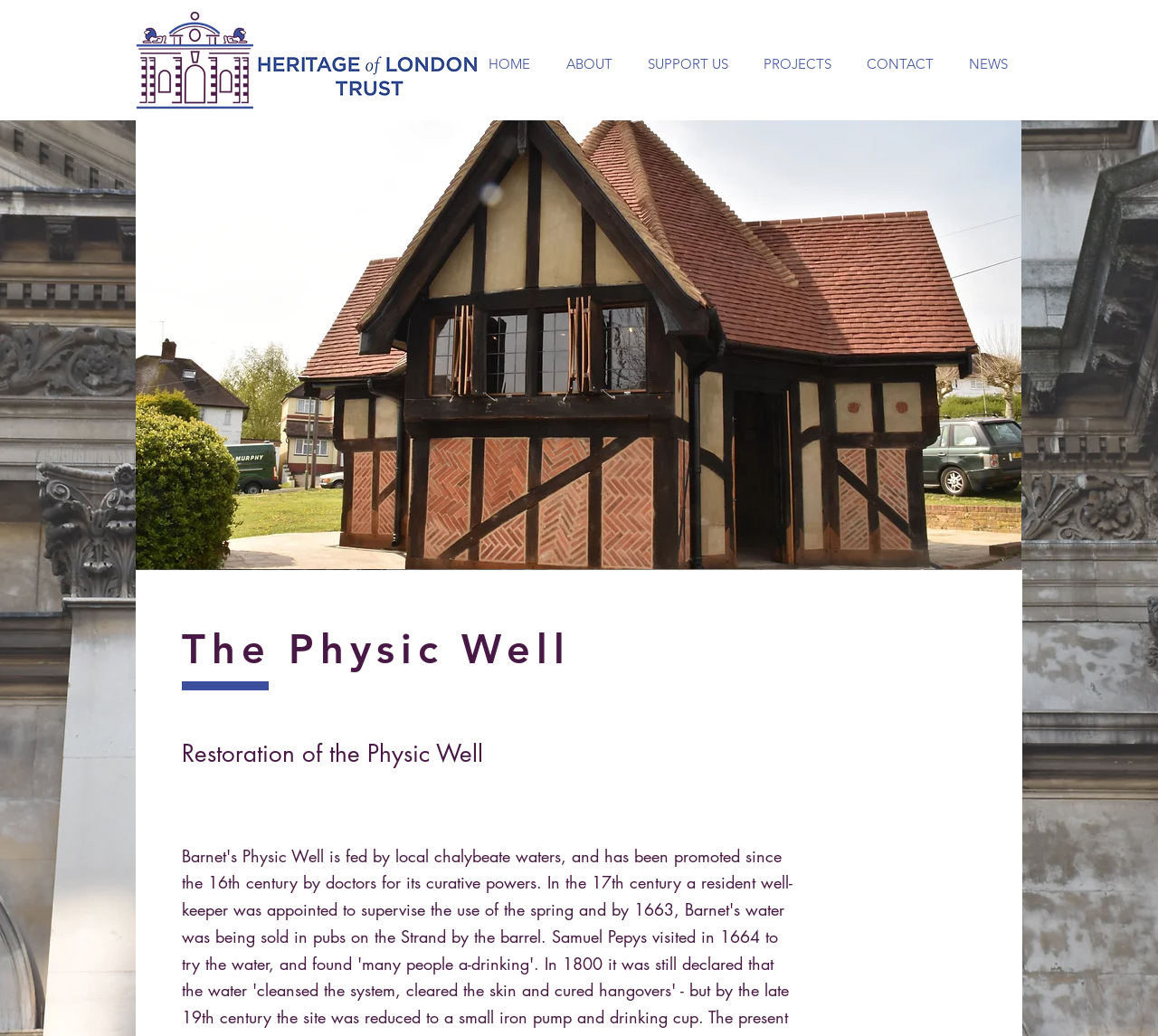What is the name of the trust?
Answer the question with detailed information derived from the image.

The logo of the trust is present at the top left corner of the webpage, and it is described as 'Heritage of London Trust logo'. This suggests that the name of the trust is Heritage of London Trust.